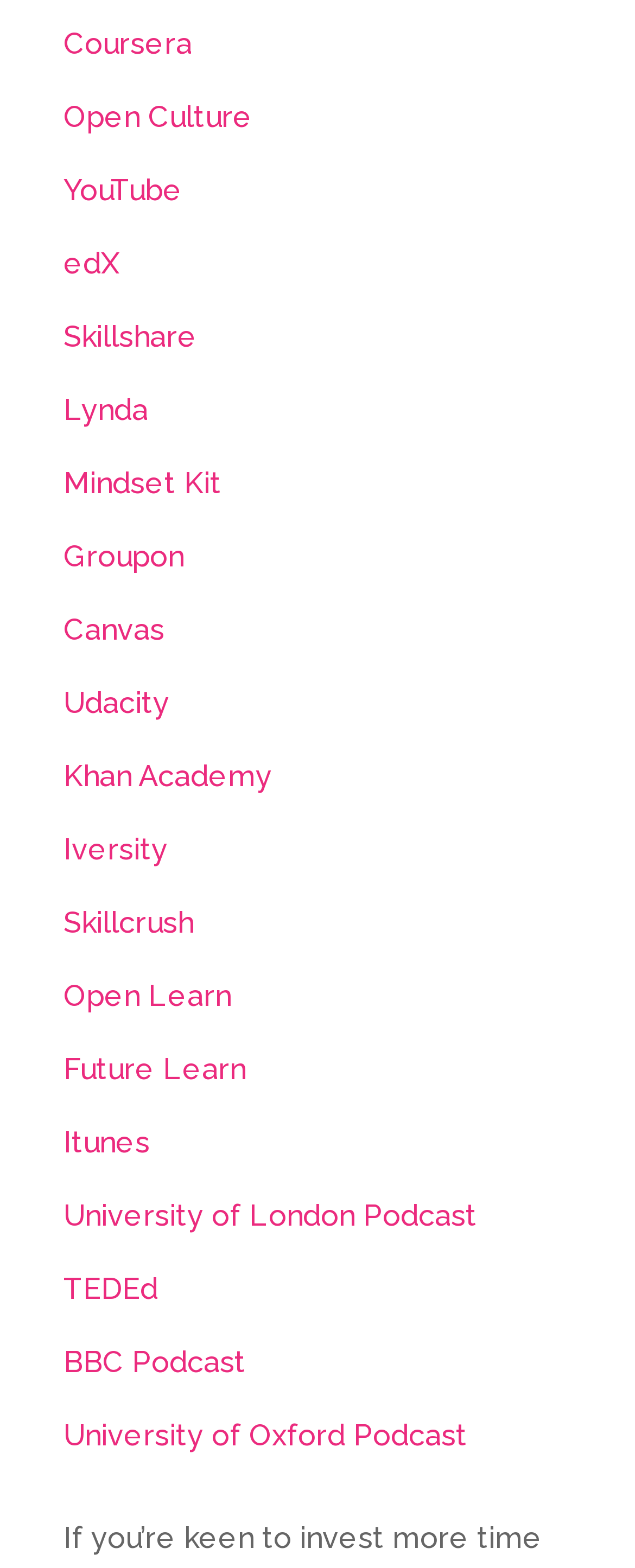Identify the bounding box coordinates of the region that should be clicked to execute the following instruction: "explore edX".

[0.1, 0.157, 0.187, 0.179]